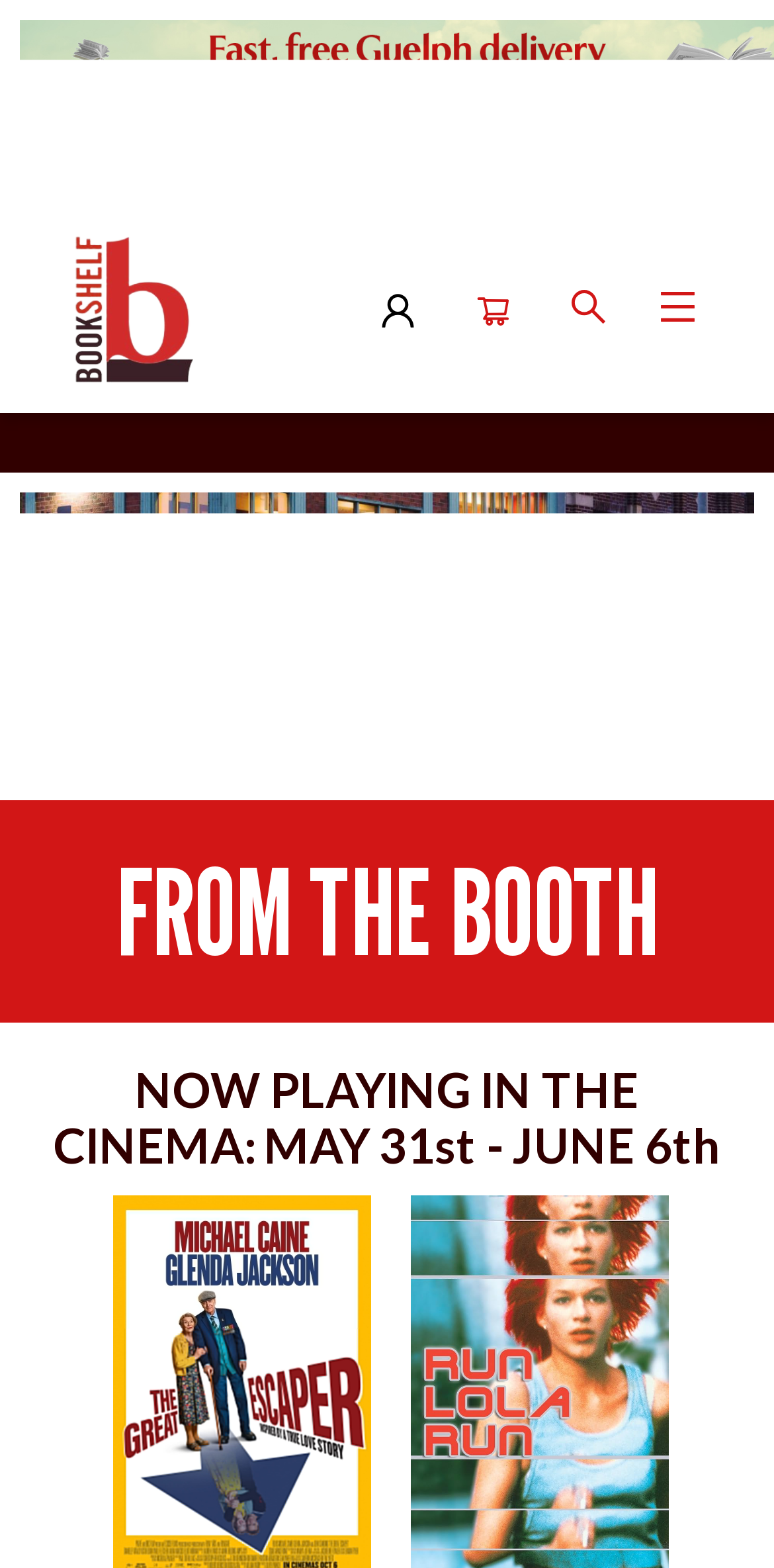What is the name of the bookstore?
Refer to the screenshot and deliver a thorough answer to the question presented.

I inferred this answer by looking at the image with the text 'The Bookshelf' at the top of the webpage, which suggests that it is the name of the bookstore.